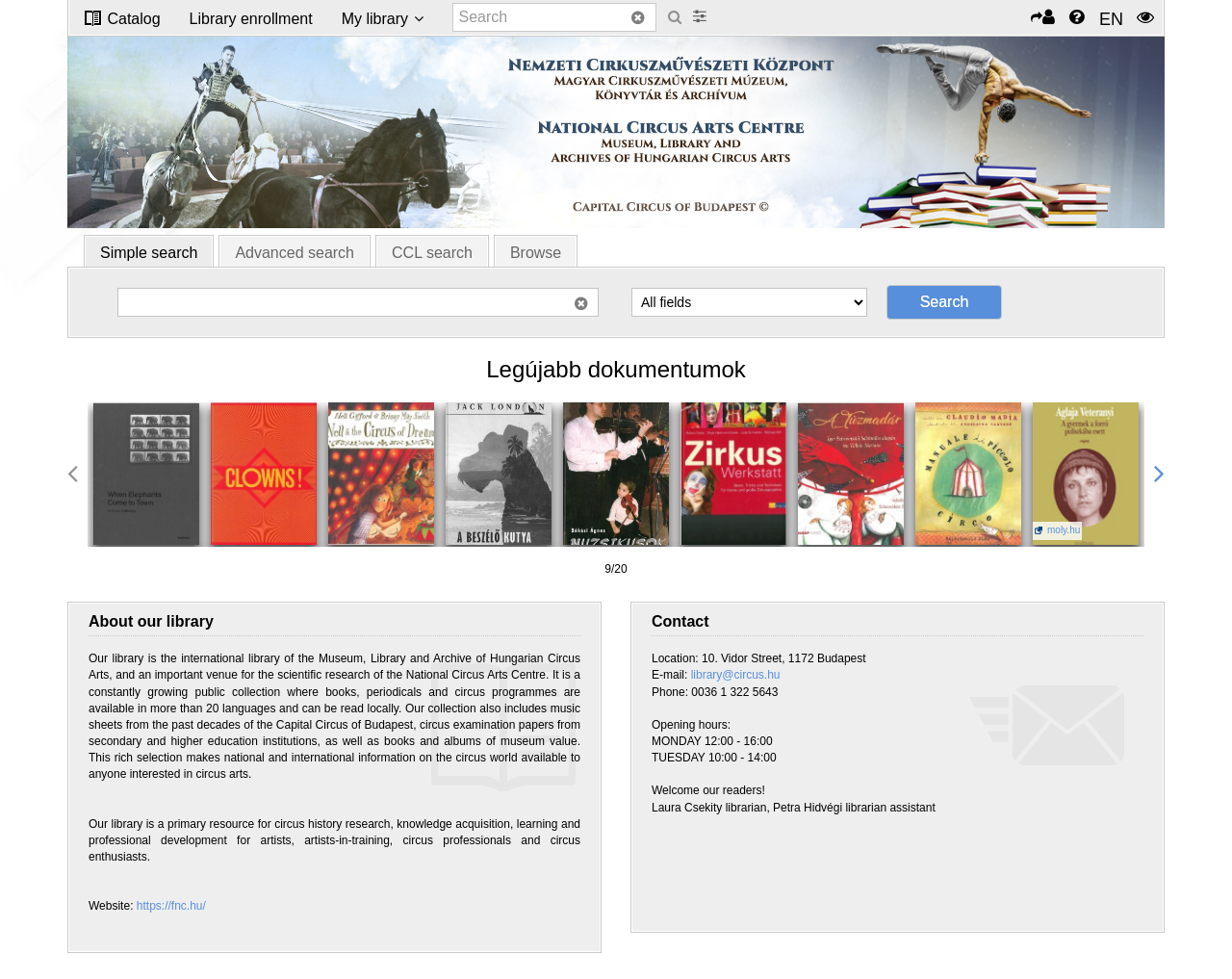From the image, can you give a detailed response to the question below:
What is the language of the webpage?

The language of the webpage is English, as indicated by the 'EN' text in the language selector dropdown menu.